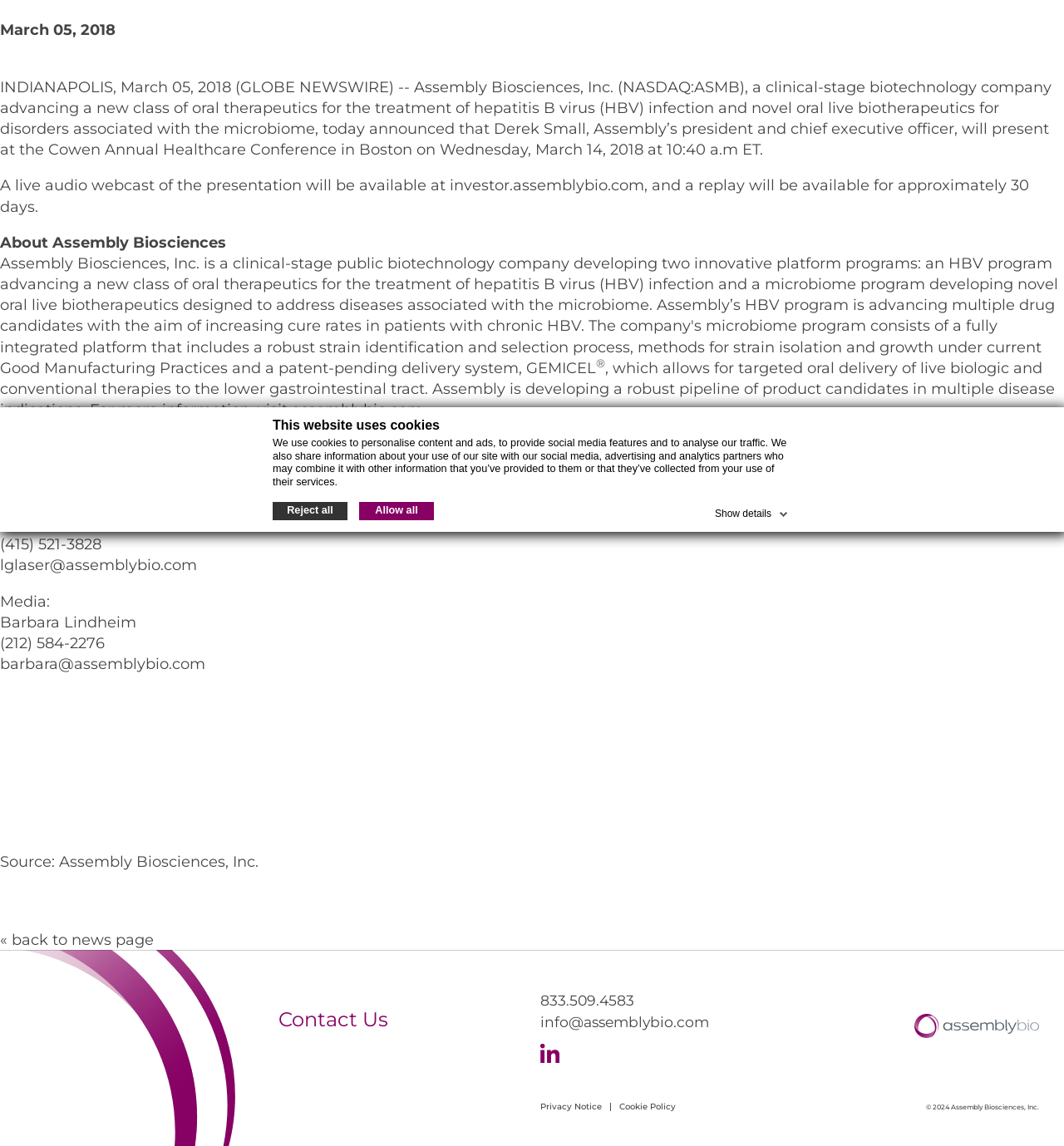Give the bounding box coordinates for this UI element: "investor.assemblybio.com". The coordinates should be four float numbers between 0 and 1, arranged as [left, top, right, bottom].

[0.423, 0.154, 0.605, 0.17]